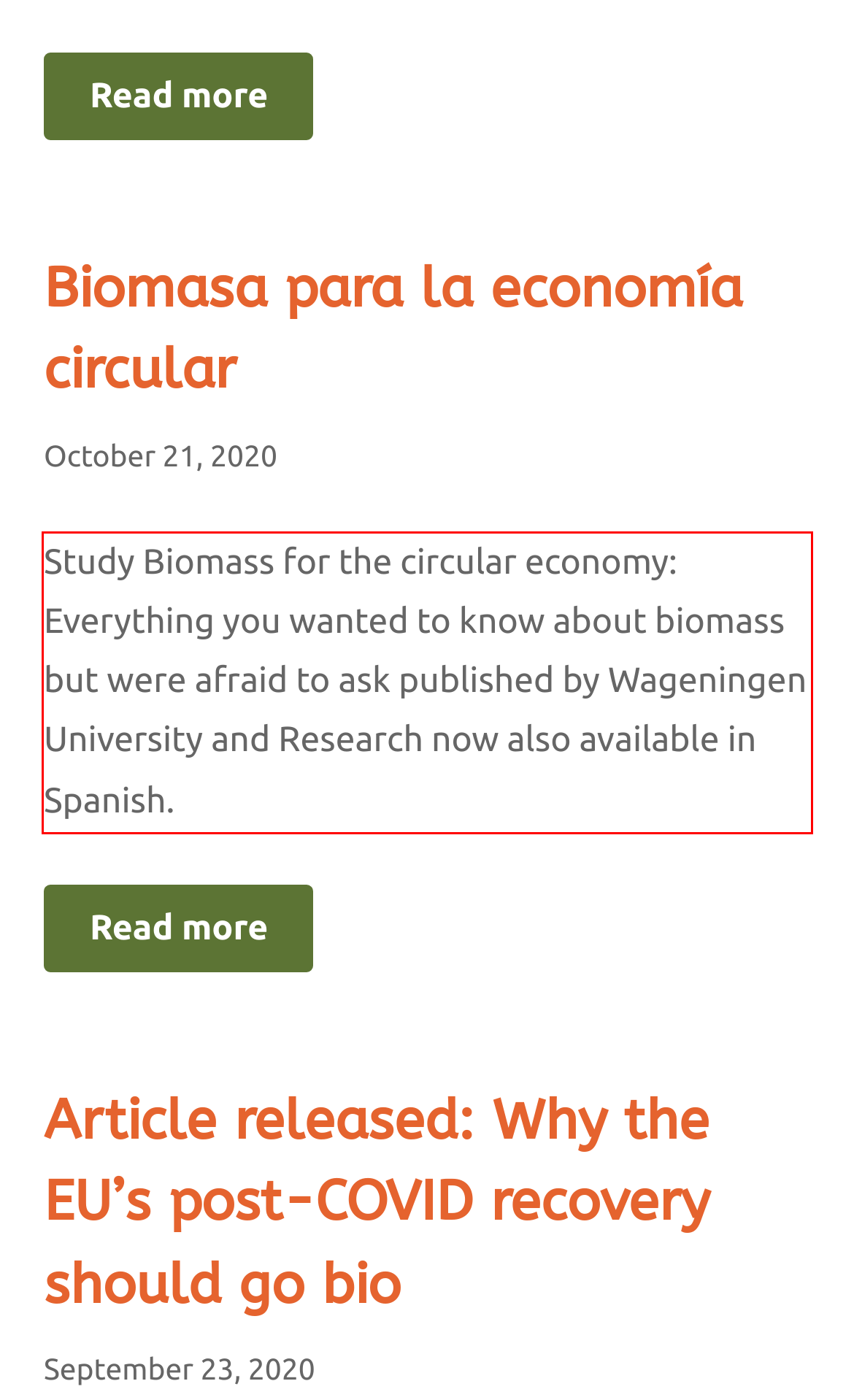Using the provided screenshot of a webpage, recognize the text inside the red rectangle bounding box by performing OCR.

Study Biomass for the circular economy: Everything you wanted to know about biomass but were afraid to ask published by Wageningen University and Research now also available in Spanish.